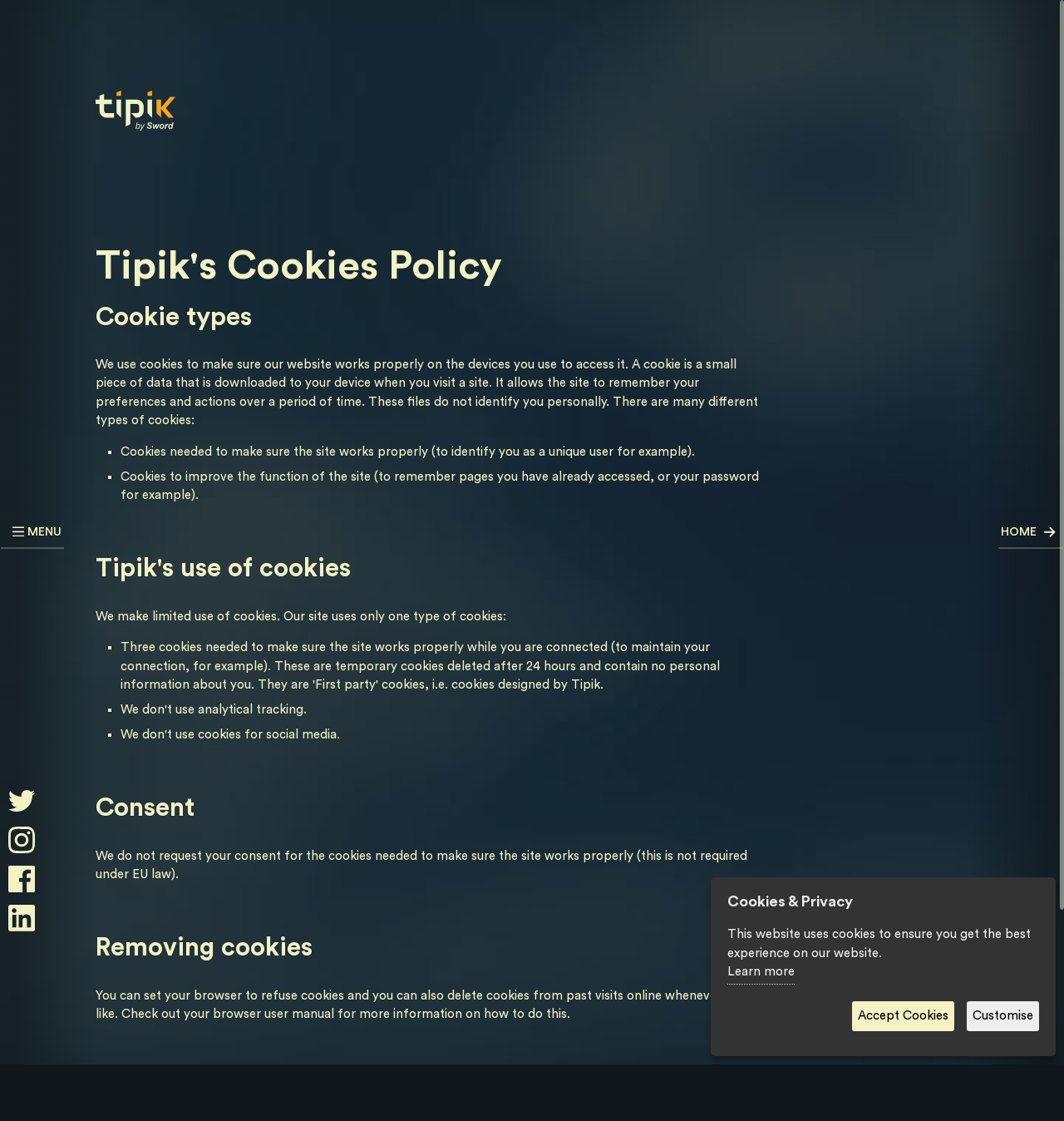Using the details in the image, give a detailed response to the question below:
What is the main navigation button labeled?

The main navigation button is located at the top left corner of the webpage, and it is labeled as 'MENU', indicating that it opens the main navigation menu.